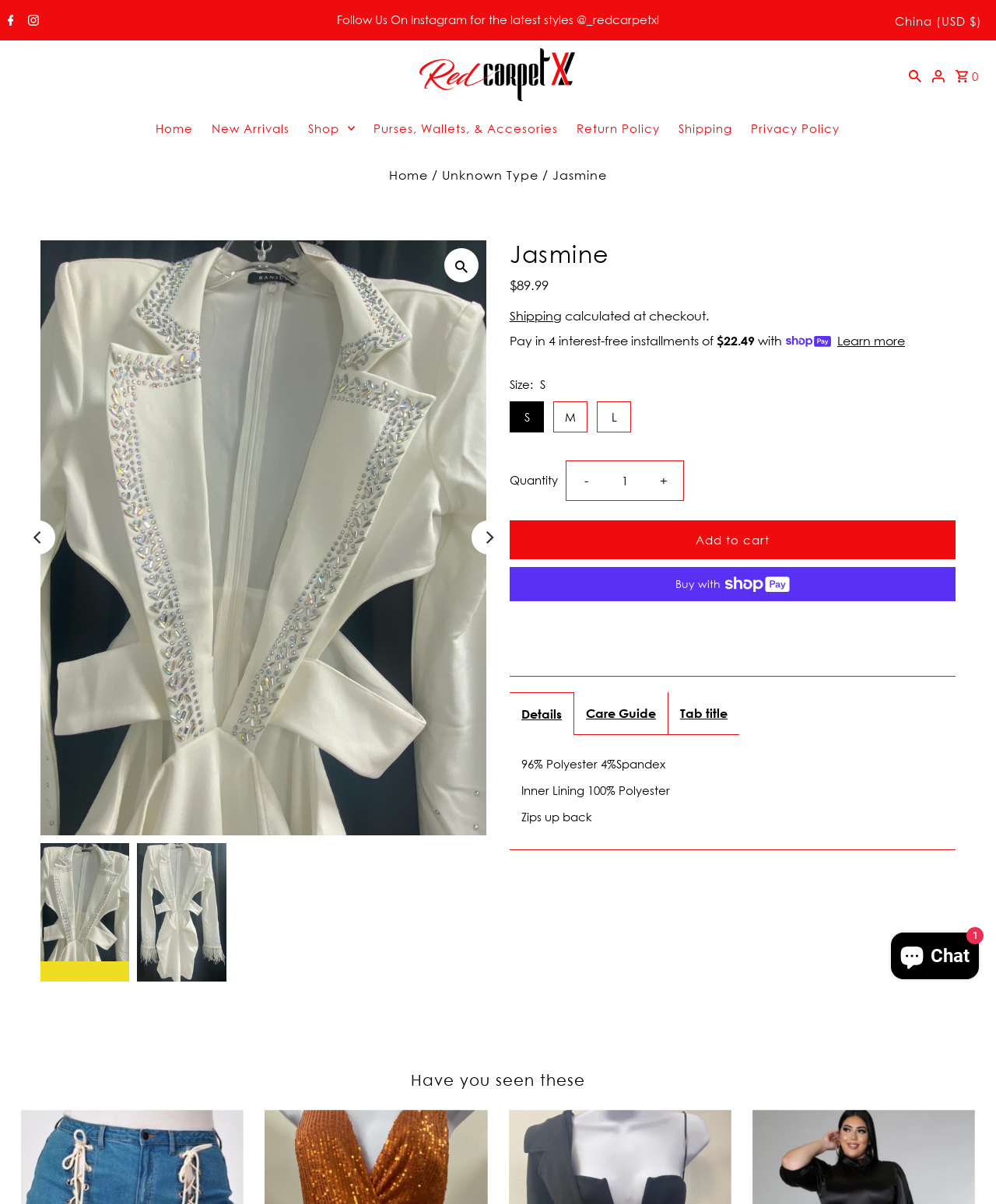Using the provided description name="FNAME" placeholder="First Name", find the bounding box coordinates for the UI element. Provide the coordinates in (top-left x, top-left y, bottom-right x, bottom-right y) format, ensuring all values are between 0 and 1.

None